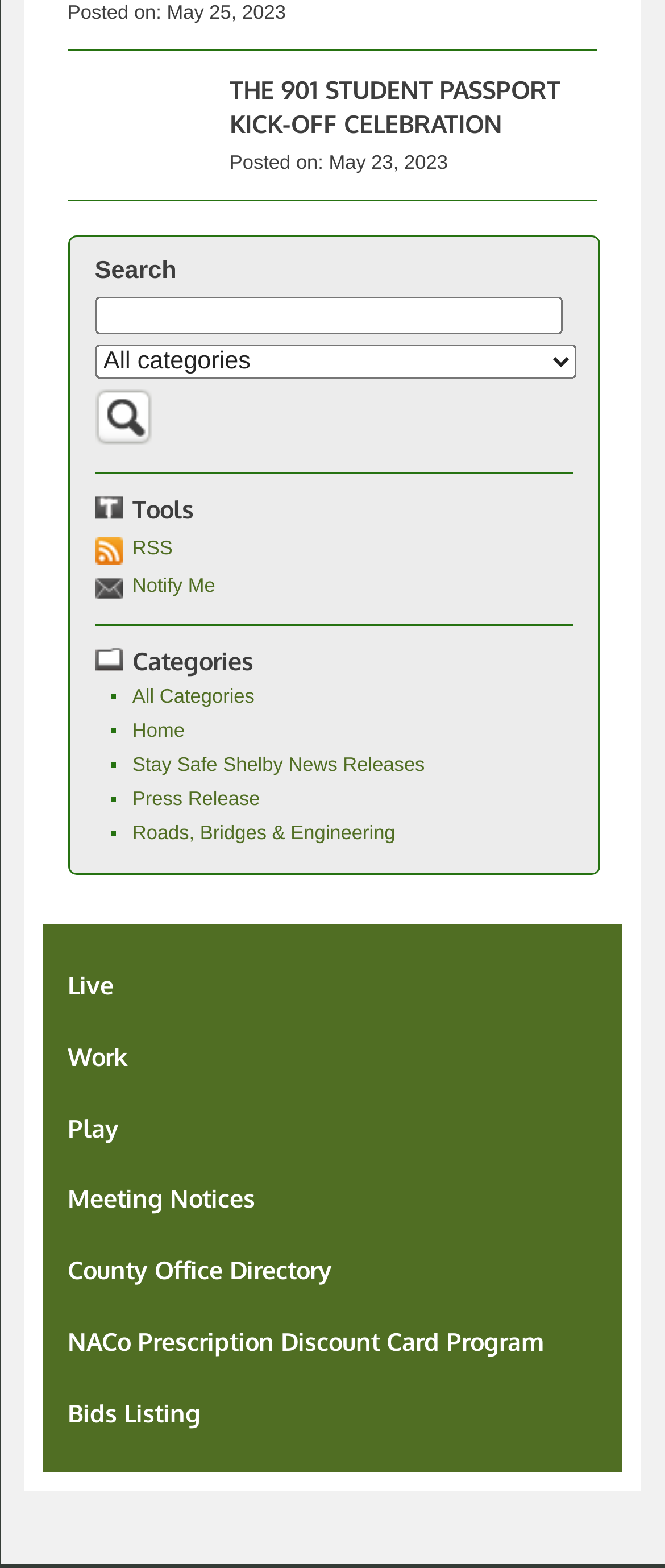What is the purpose of the search button?
Examine the image and give a concise answer in one word or a short phrase.

Civic Alerts Search